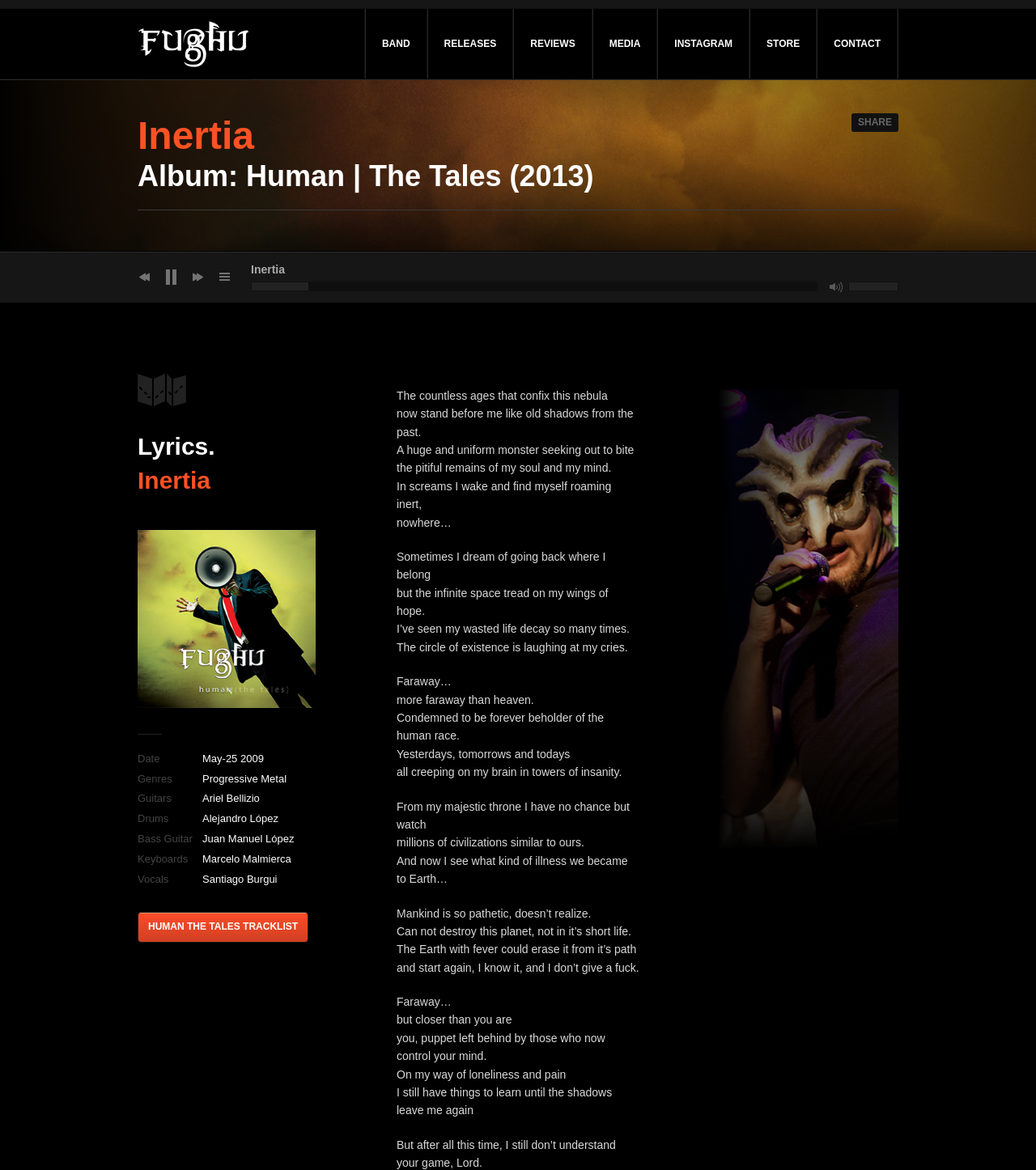What is the album title?
Give a detailed and exhaustive answer to the question.

I found the album title by looking at the heading element that says 'Album: Human | The Tales (2013)' which is located below the 'Inertia' heading.